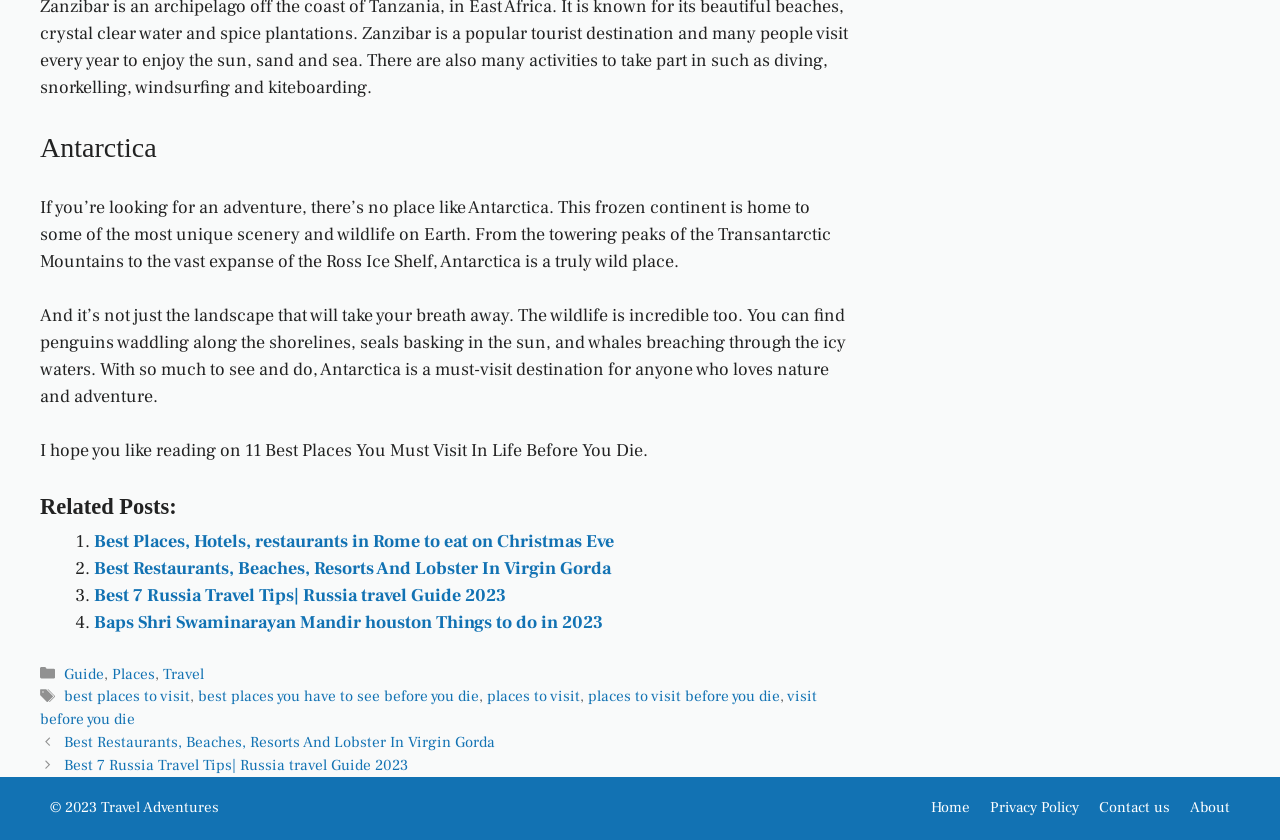Locate the bounding box coordinates of the UI element described by: "Task-writers.com". Provide the coordinates as four float numbers between 0 and 1, formatted as [left, top, right, bottom].

None